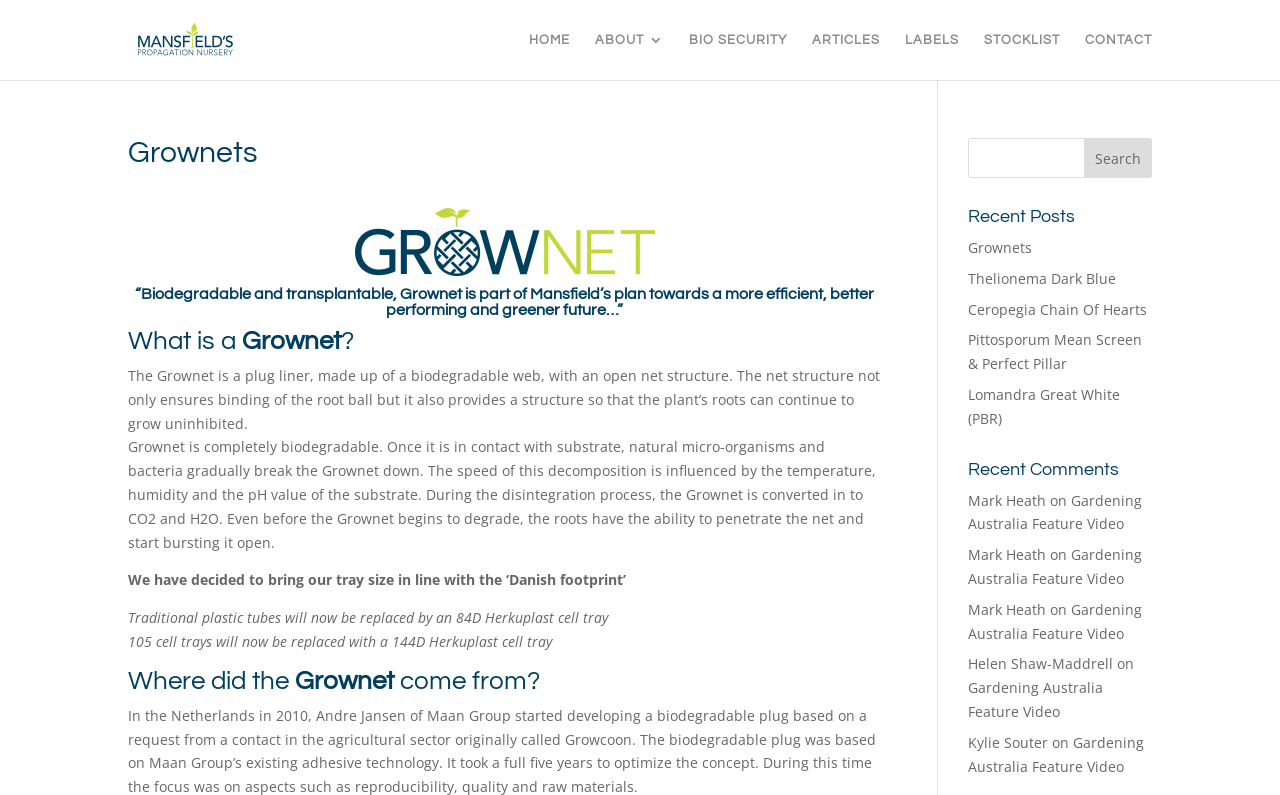Predict the bounding box of the UI element that fits this description: "Gardening Australia Feature Video".

[0.756, 0.686, 0.892, 0.74]